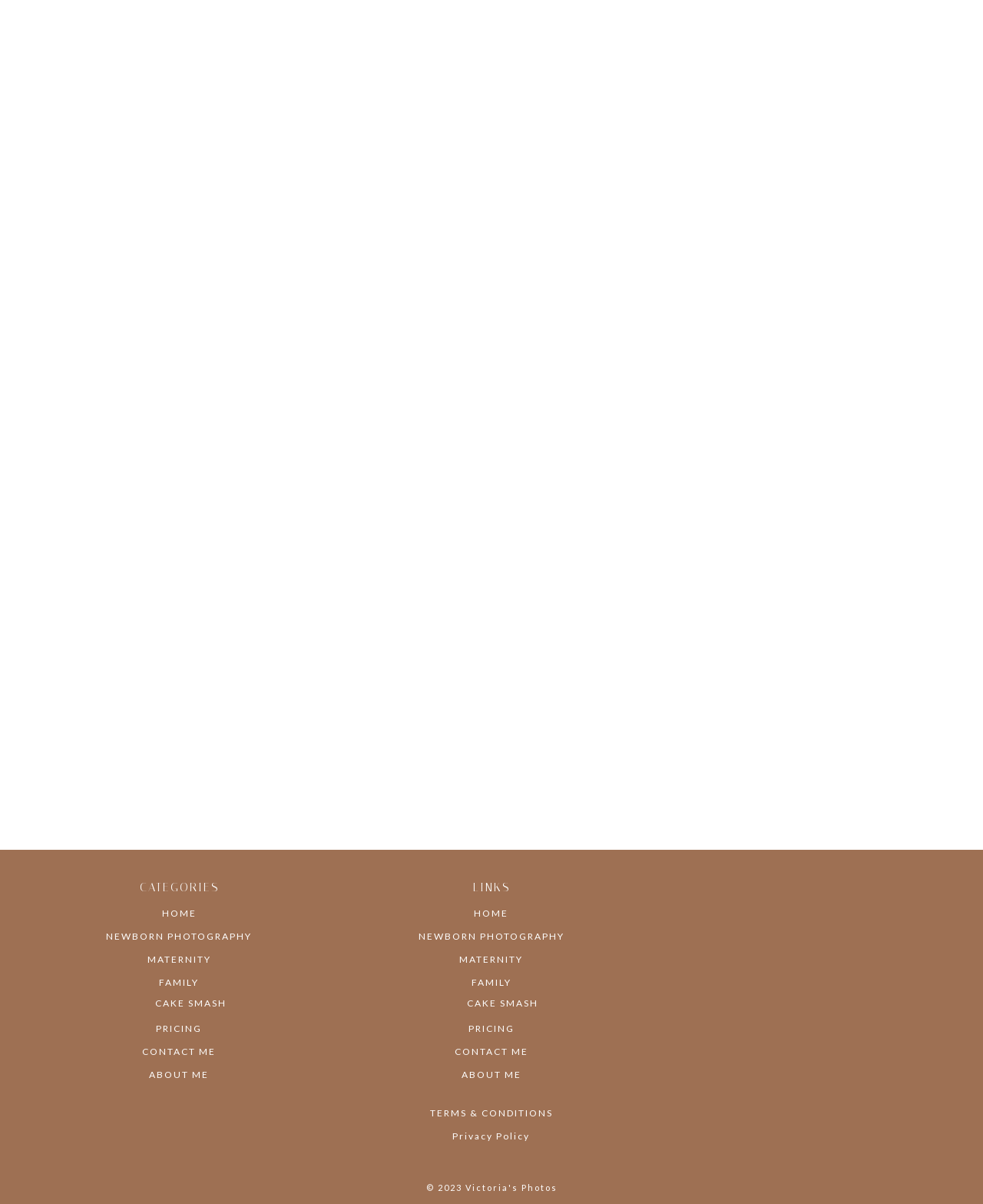What is the last link in the 'CATEGORIES' section?
Using the image, give a concise answer in the form of a single word or short phrase.

CAKE SMASH